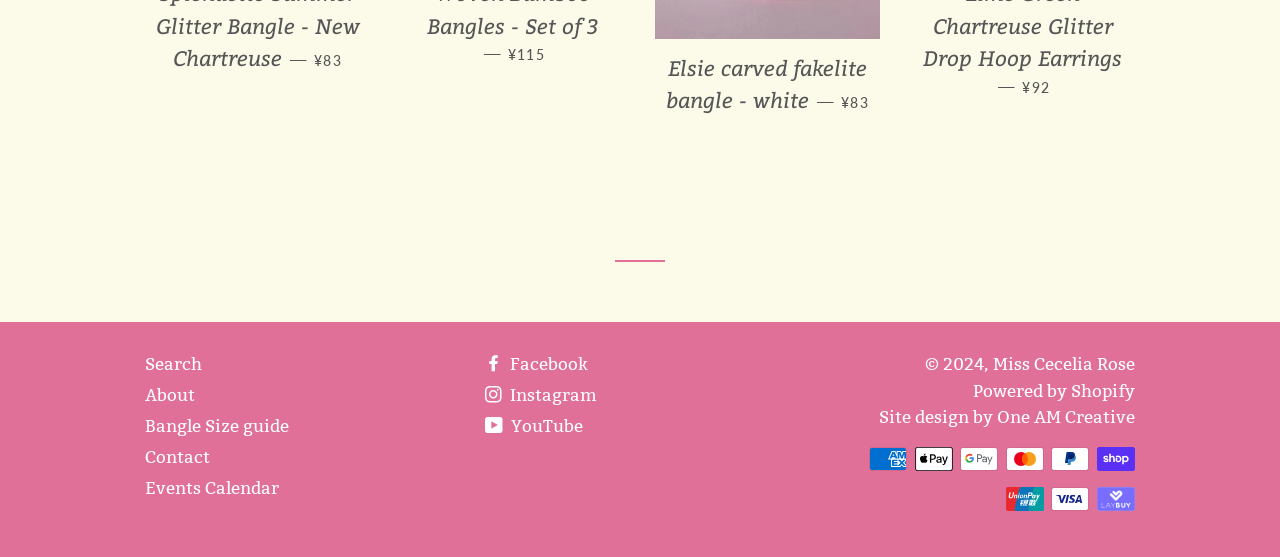Please specify the bounding box coordinates of the clickable section necessary to execute the following command: "Check bangle sizes".

[0.113, 0.747, 0.226, 0.784]